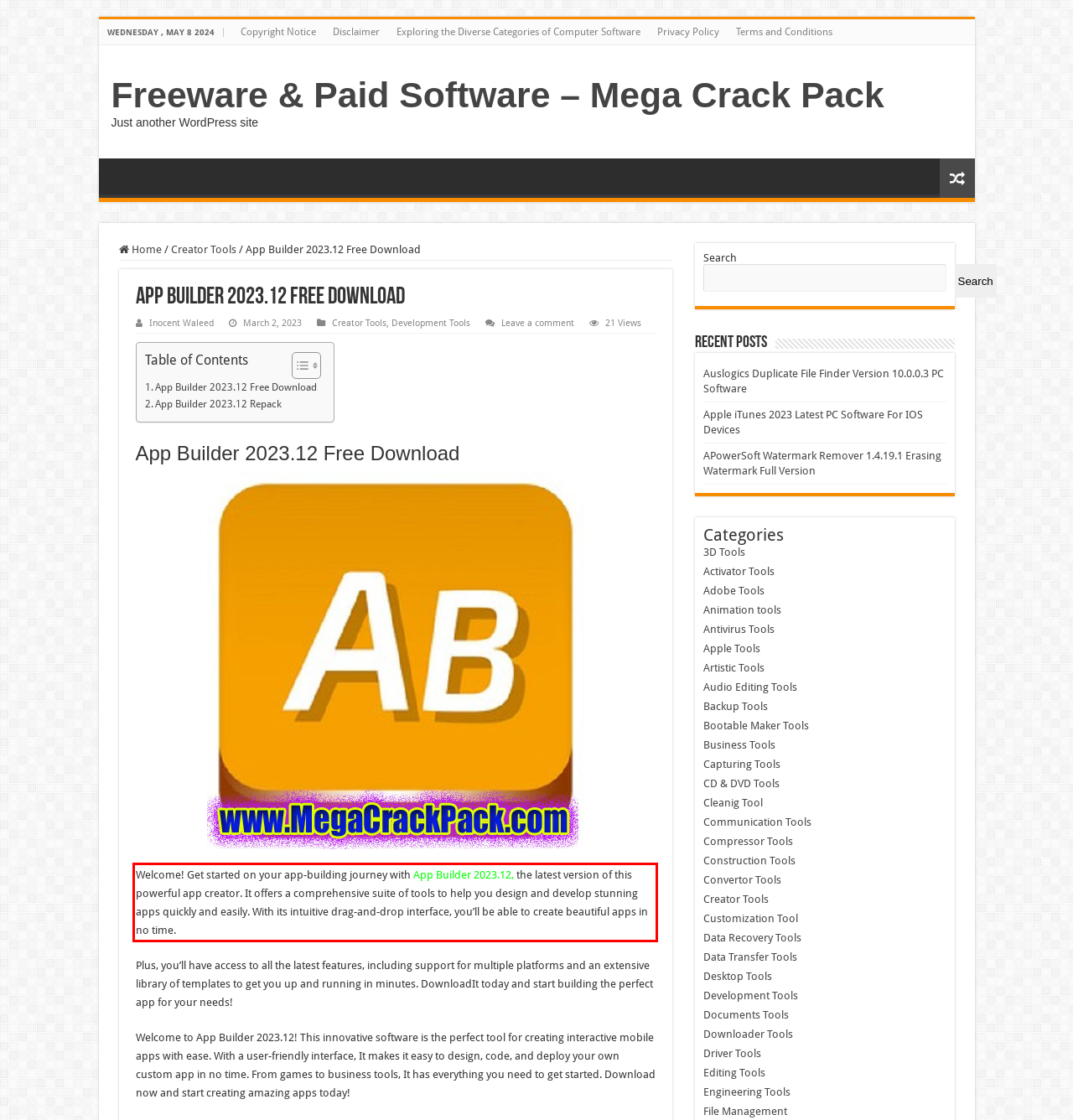Identify and transcribe the text content enclosed by the red bounding box in the given screenshot.

Welcome! Get started on your app-building journey with App Builder 2023.12, the latest version of this powerful app creator. It offers a comprehensive suite of tools to help you design and develop stunning apps quickly and easily. With its intuitive drag-and-drop interface, you’ll be able to create beautiful apps in no time.